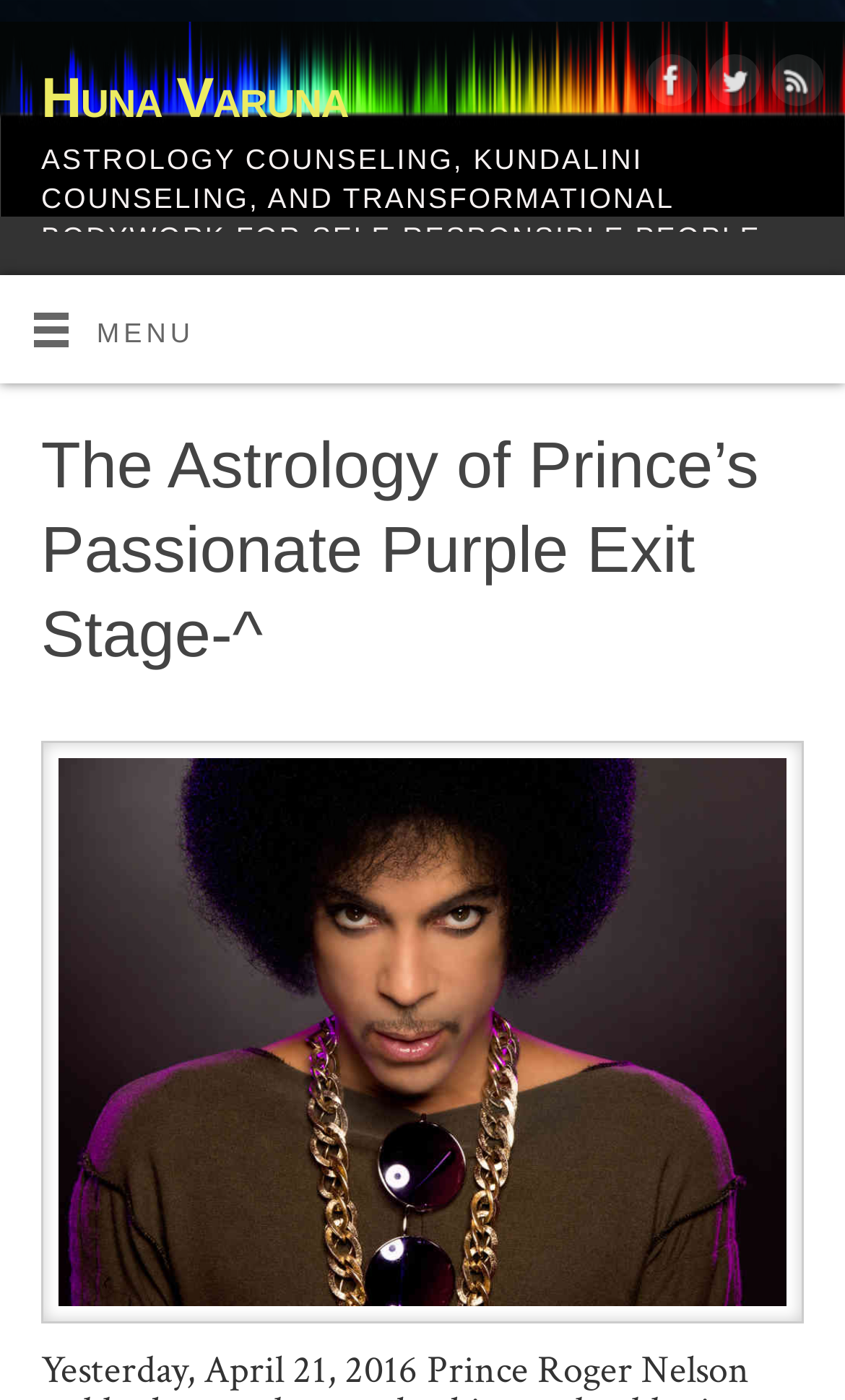Generate the text content of the main headline of the webpage.

The Astrology of Prince’s Passionate Purple Exit Stage-^